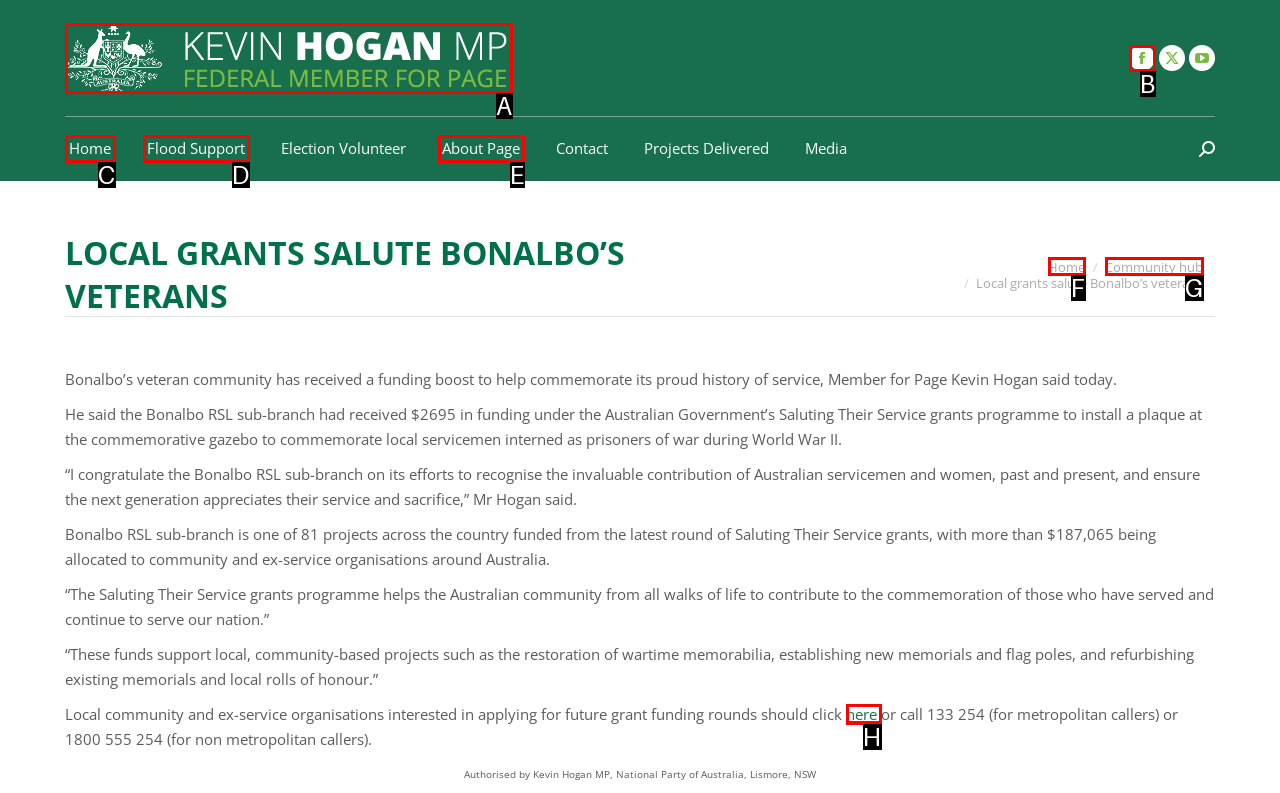Point out the HTML element that matches the following description: Help Desk Software
Answer with the letter from the provided choices.

None